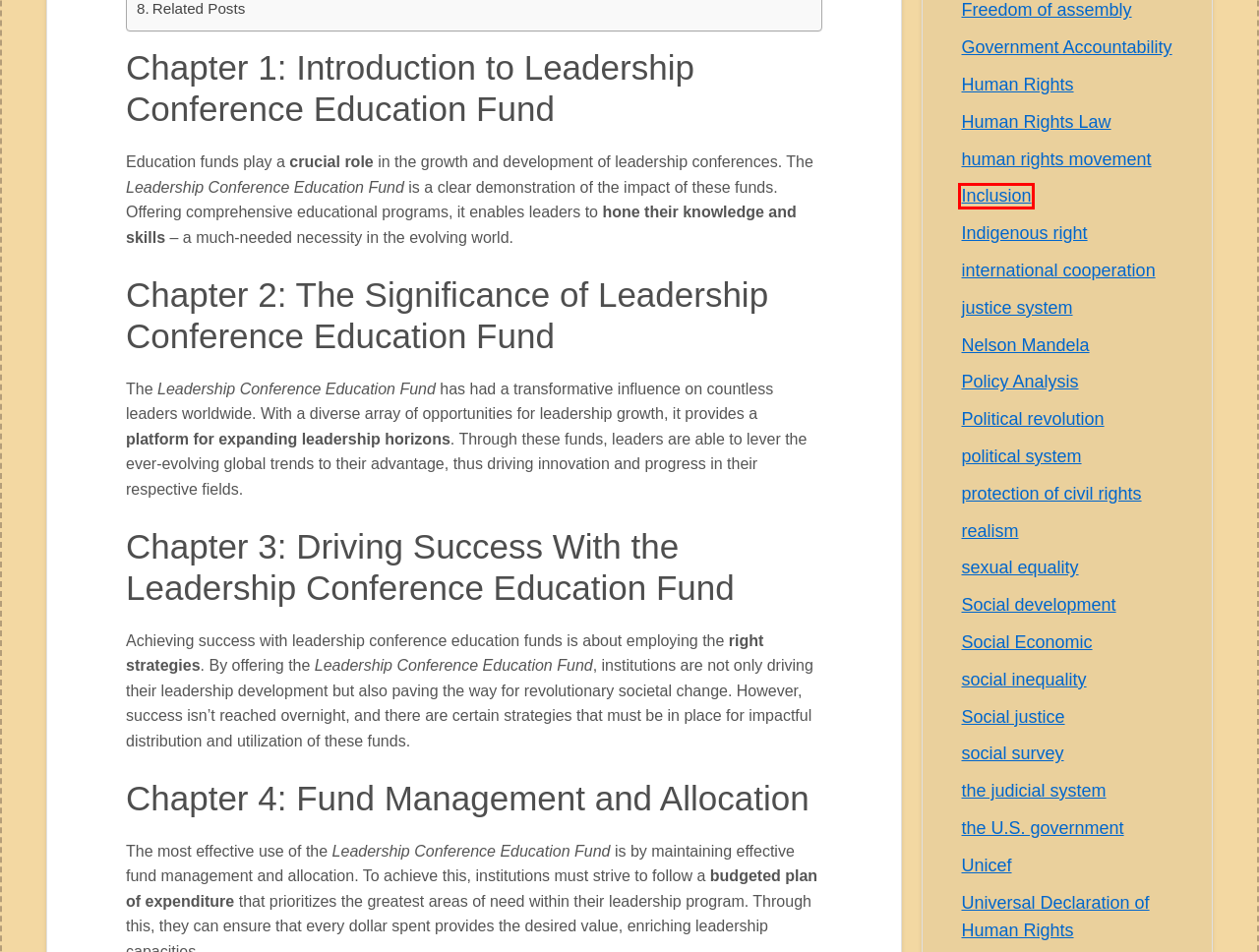Check out the screenshot of a webpage with a red rectangle bounding box. Select the best fitting webpage description that aligns with the new webpage after clicking the element inside the bounding box. Here are the candidates:
A. human rights movement - Silent cry
B. Social development - Silent cry
C. social survey - Silent cry
D. Freedom of assembly - Silent cry
E. the U.S. government - Silent cry
F. Inclusion - Silent cry
G. Political revolution - Silent cry
H. Human Rights Law - Silent cry

F